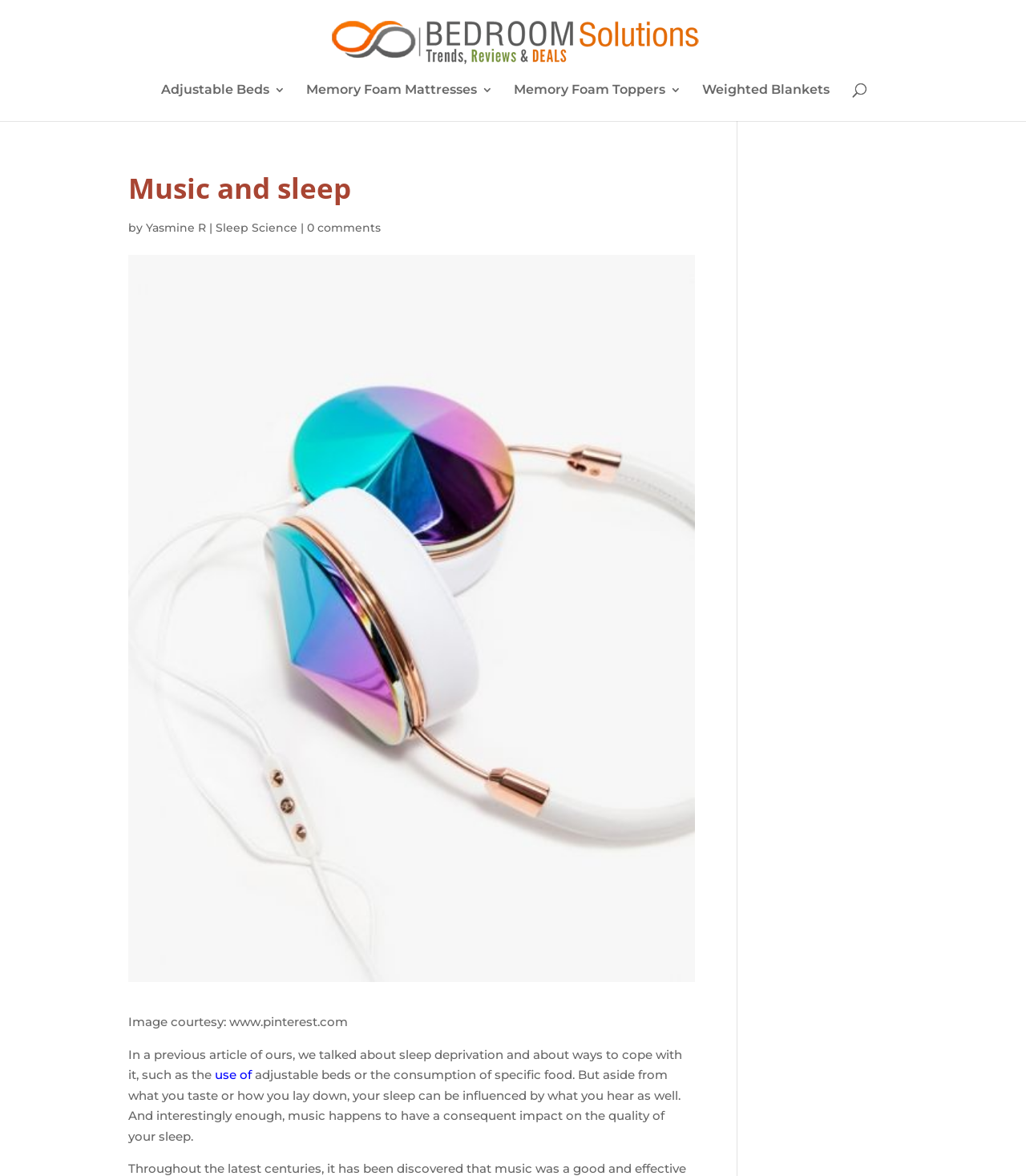Please specify the bounding box coordinates of the clickable section necessary to execute the following command: "Learn more about Sleep Science".

[0.21, 0.187, 0.29, 0.199]